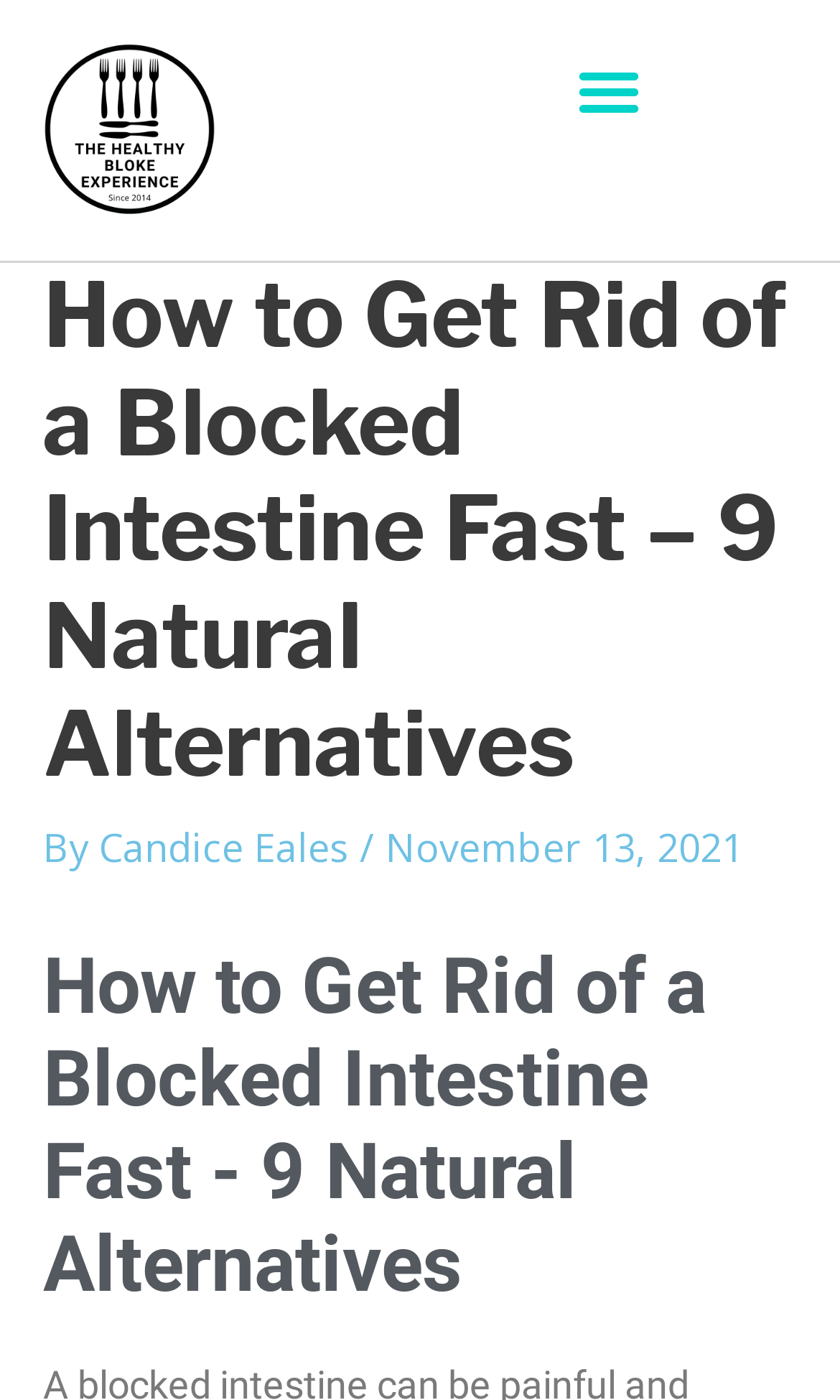Respond to the question below with a single word or phrase:
Is the menu toggle button expanded?

False